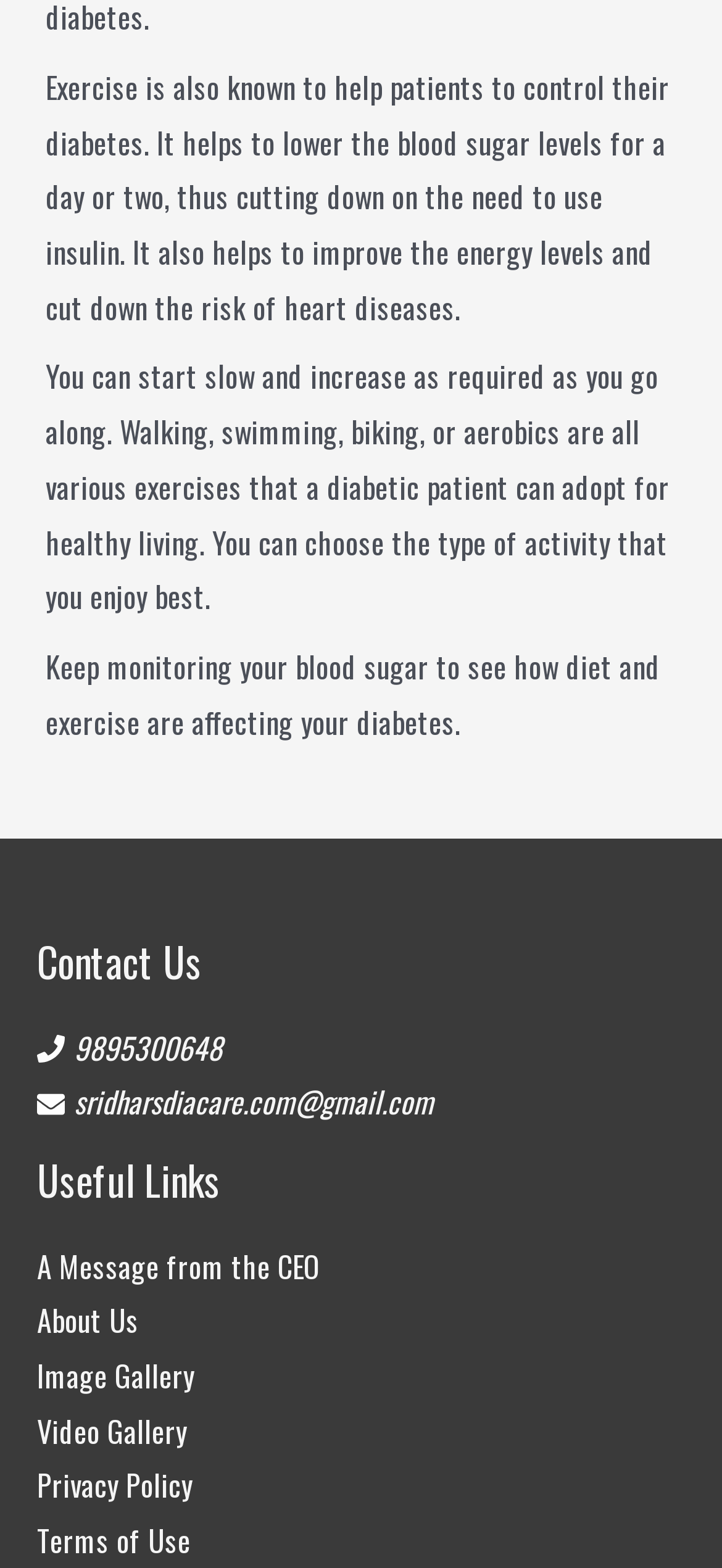Show the bounding box coordinates for the HTML element described as: "About Us".

[0.051, 0.828, 0.192, 0.856]